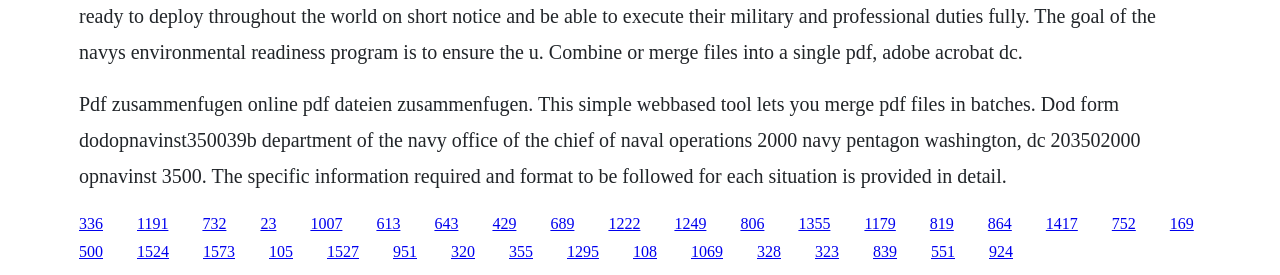Give a concise answer using one word or a phrase to the following question:
How many links are available on this page?

40